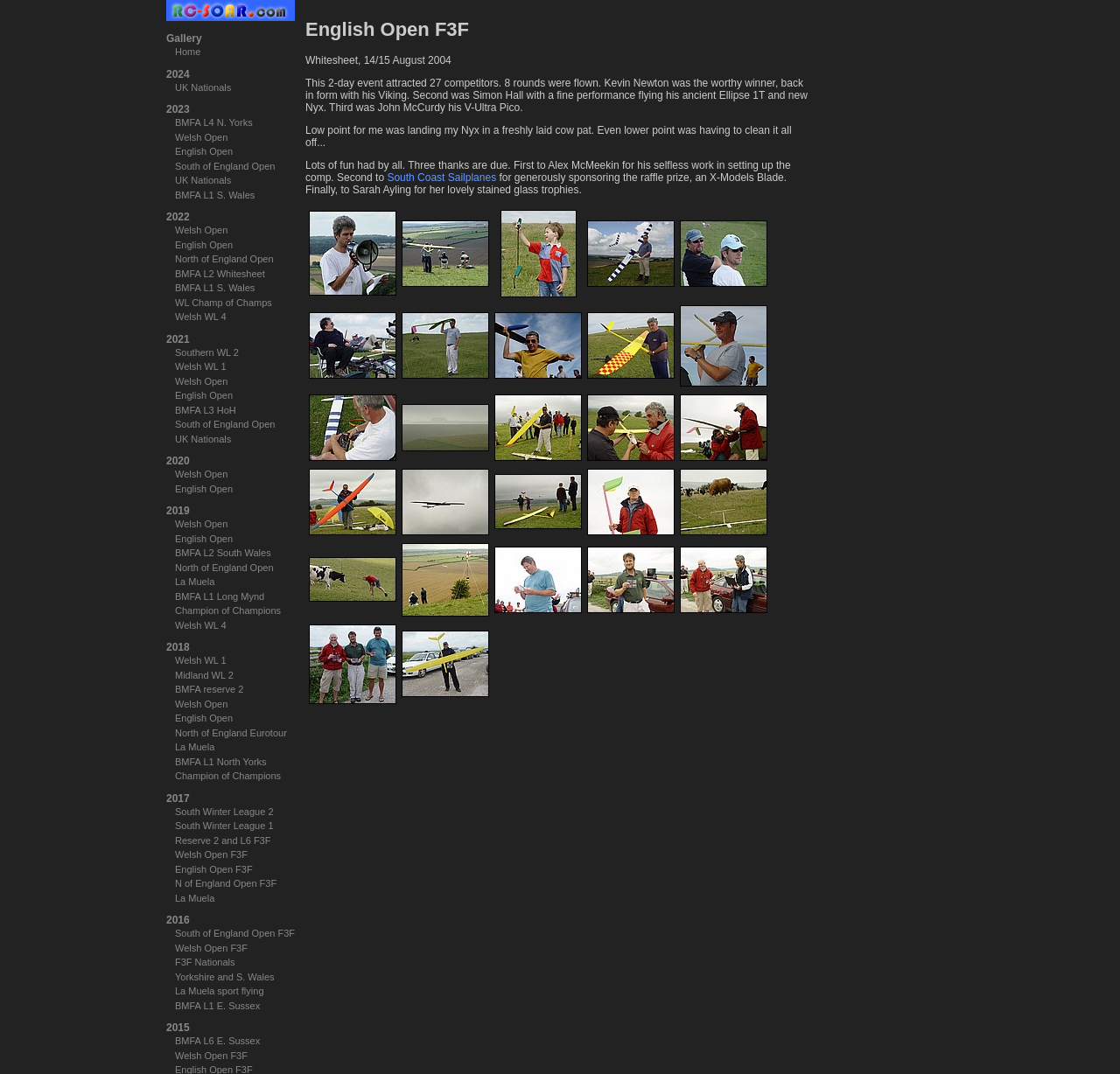For the given element description English Open, determine the bounding box coordinates of the UI element. The coordinates should follow the format (top-left x, top-left y, bottom-right x, bottom-right y) and be within the range of 0 to 1.

[0.156, 0.664, 0.208, 0.673]